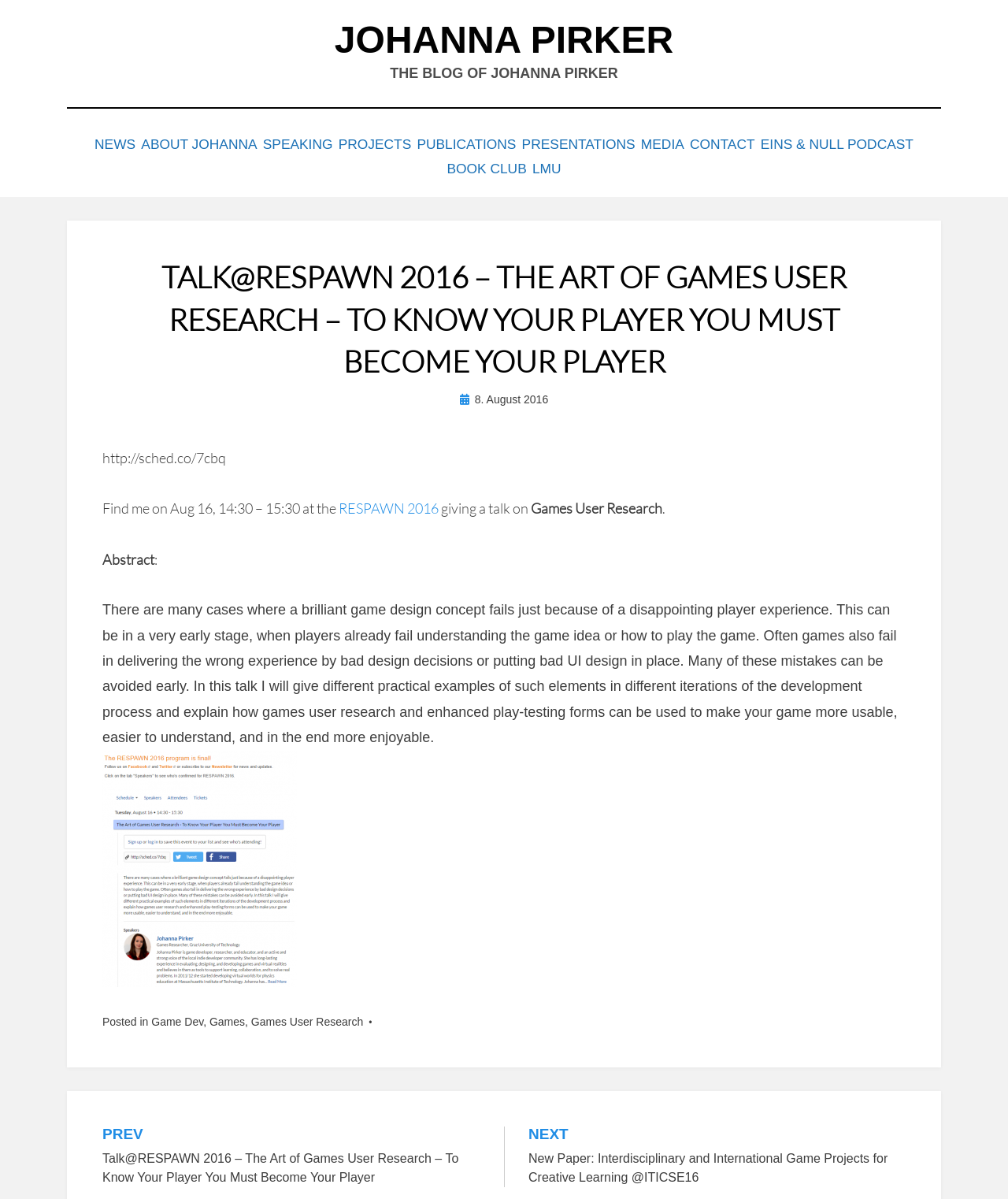Provide a thorough and detailed response to the question by examining the image: 
What is the title of the talk given by Johanna?

The title of the talk given by Johanna can be found in the heading of the article, which is 'TALK@RESPAWN 2016 – THE ART OF GAMES USER RESEARCH – TO KNOW YOUR PLAYER YOU MUST BECOME YOUR PLAYER'.